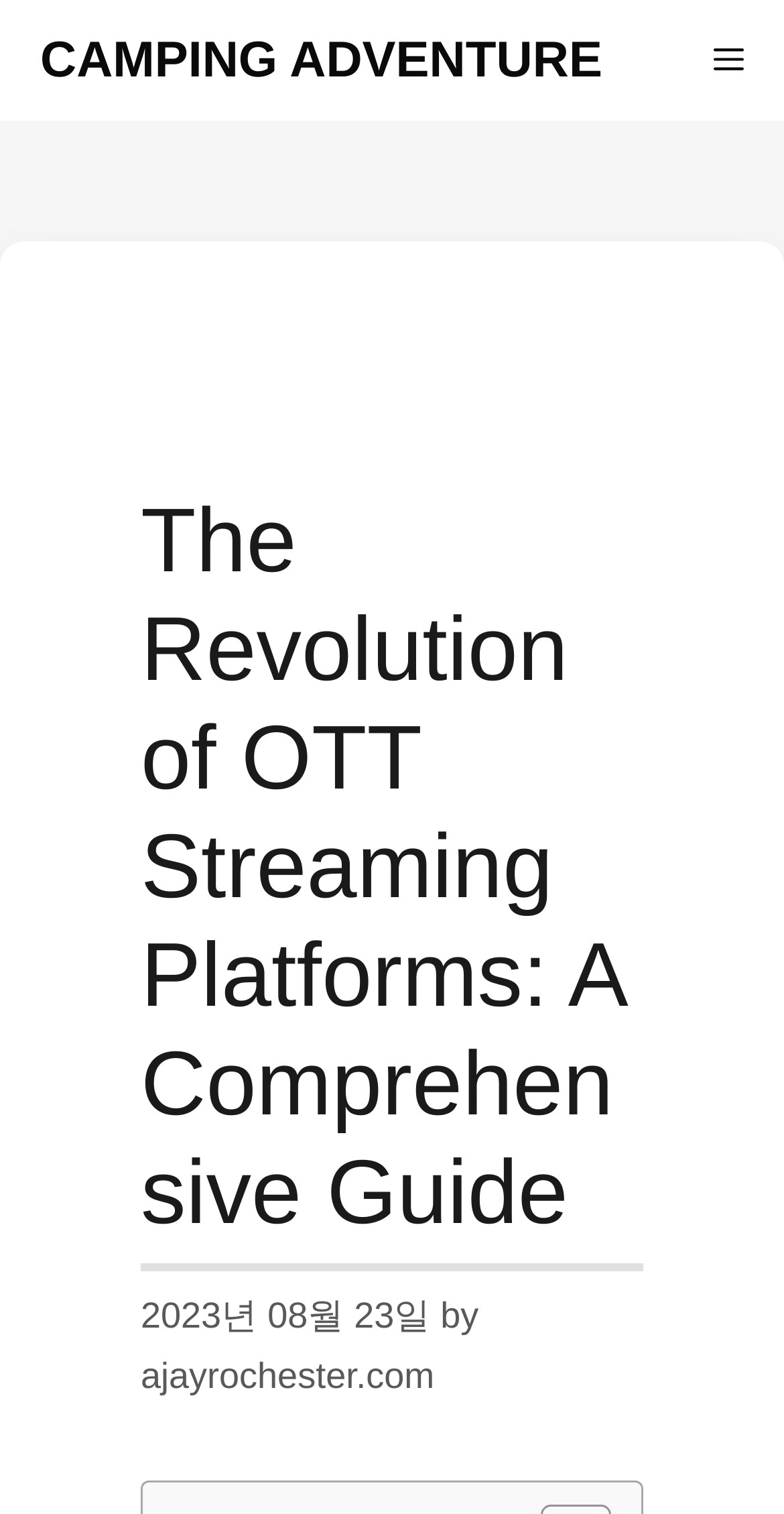What is the name of the website?
Please respond to the question thoroughly and include all relevant details.

I determined the name of the website by looking at the link element with the text 'CAMPING ADVENTURE' which is a child of the navigation element with the role 'Primary'.